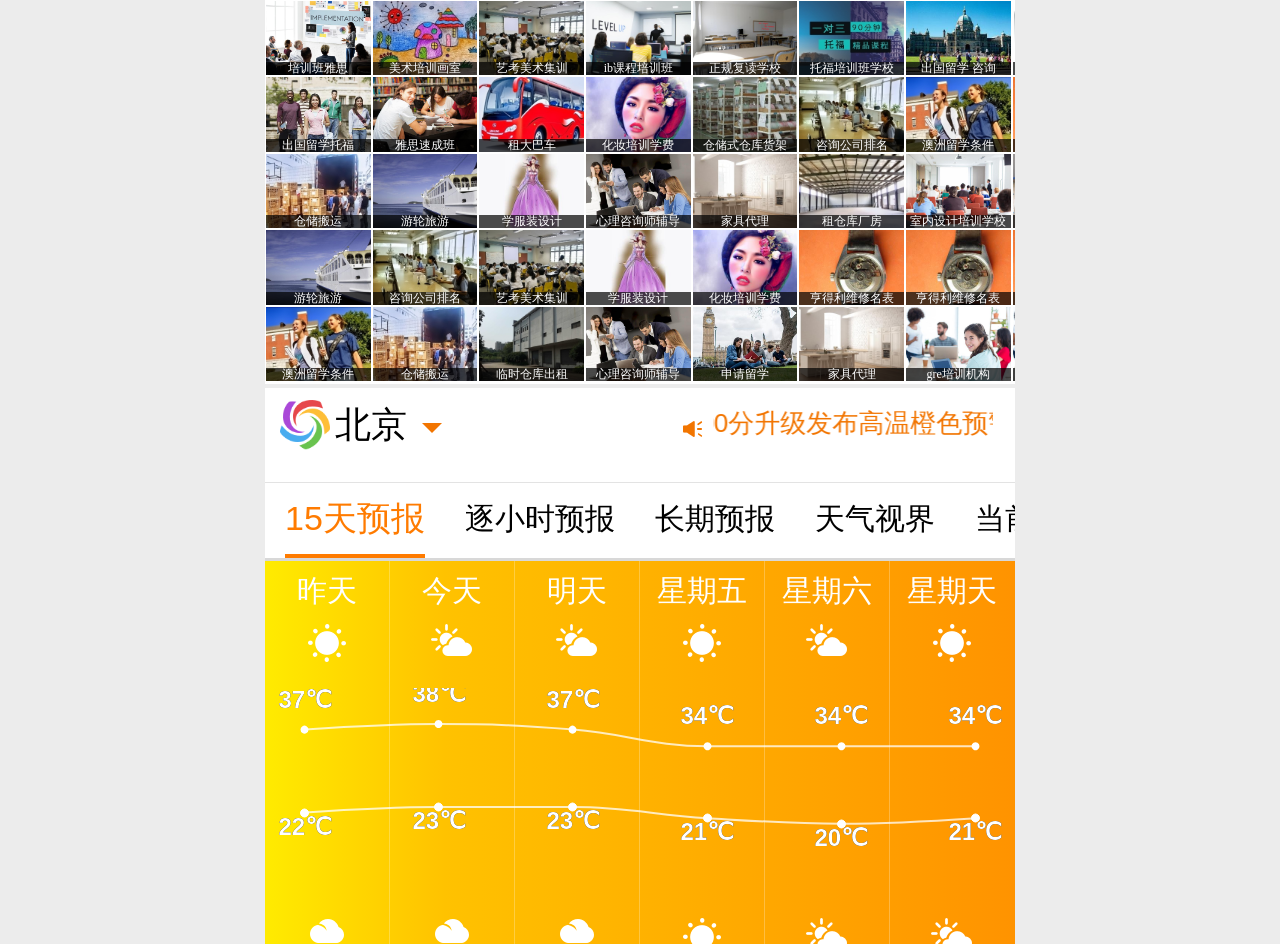What is the highest temperature predicted for the next few days?
Use the screenshot to answer the question with a single word or phrase.

38℃